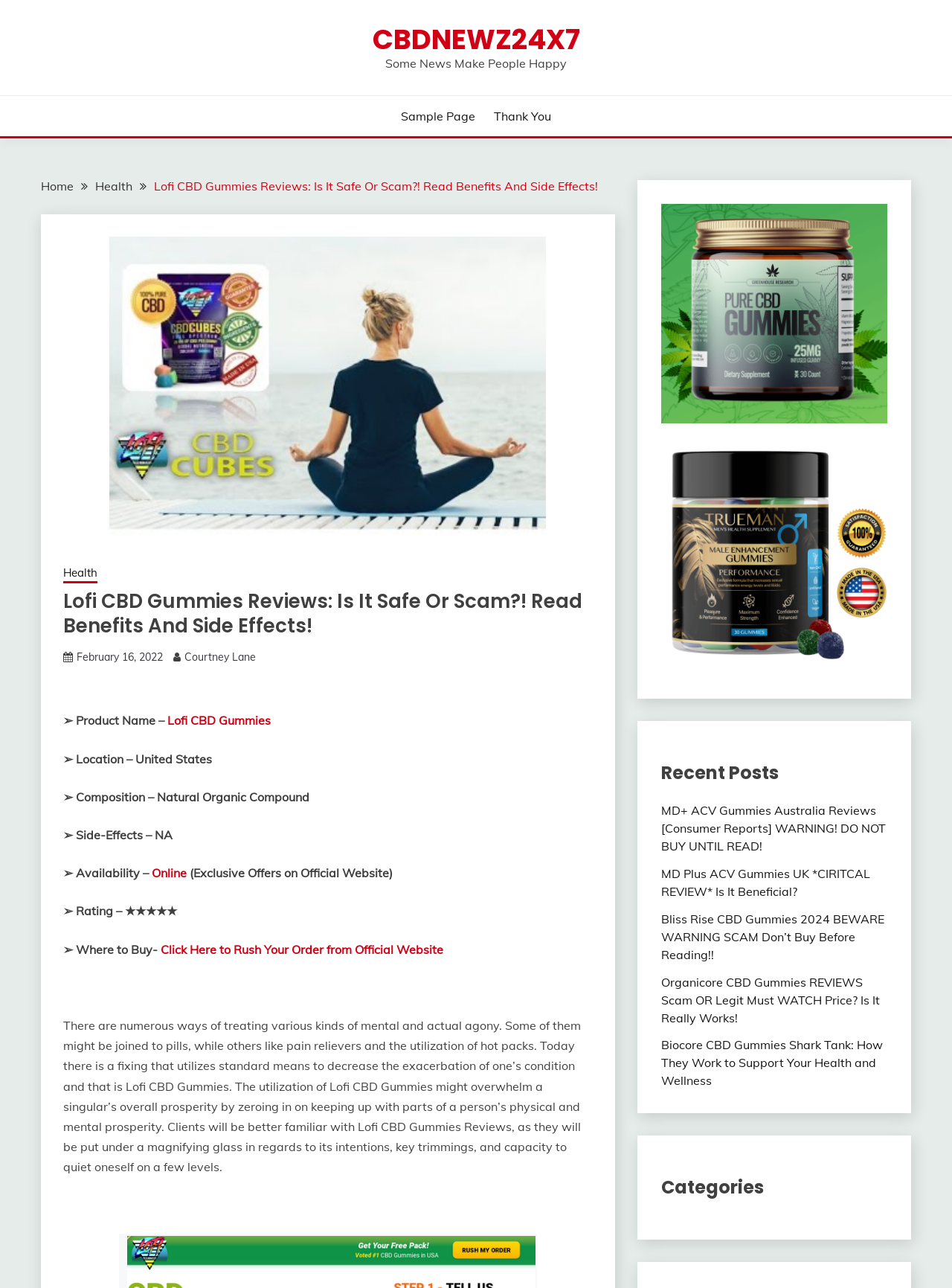What is the purpose of Lofi CBD Gummies?
Using the visual information from the image, give a one-word or short-phrase answer.

To decrease inflammation